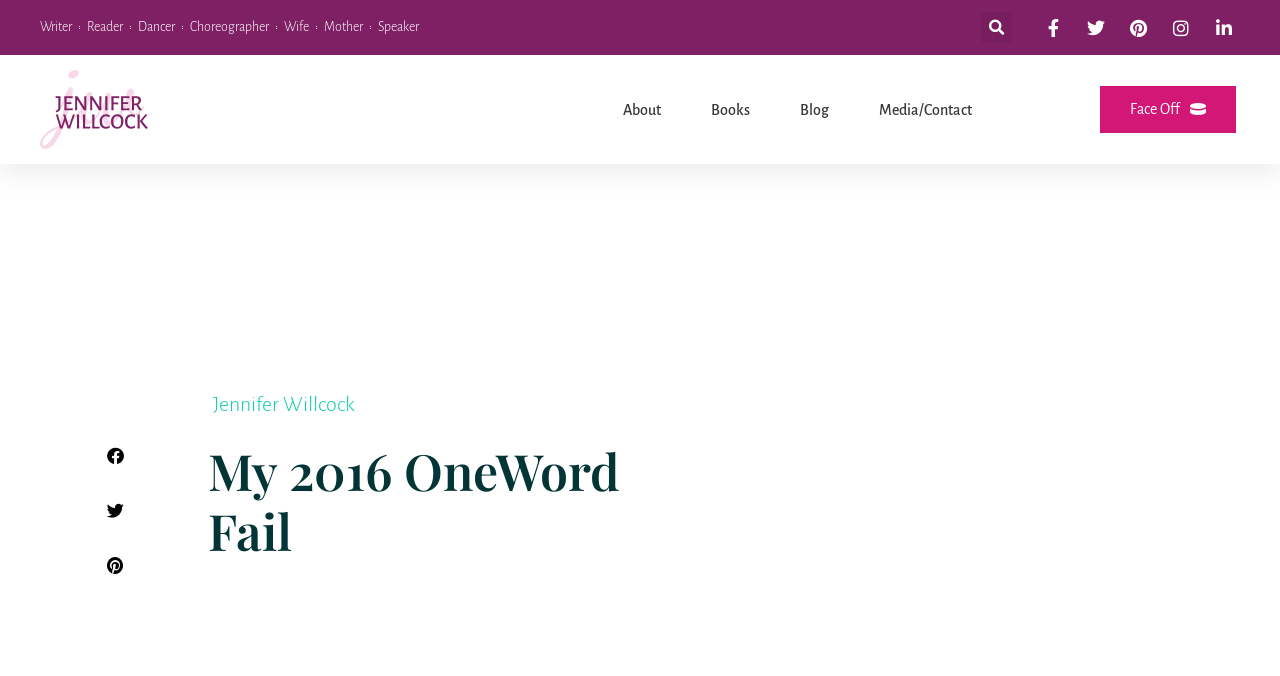From the given element description: "Search", find the bounding box for the UI element. Provide the coordinates as four float numbers between 0 and 1, in the order [left, top, right, bottom].

[0.766, 0.018, 0.791, 0.064]